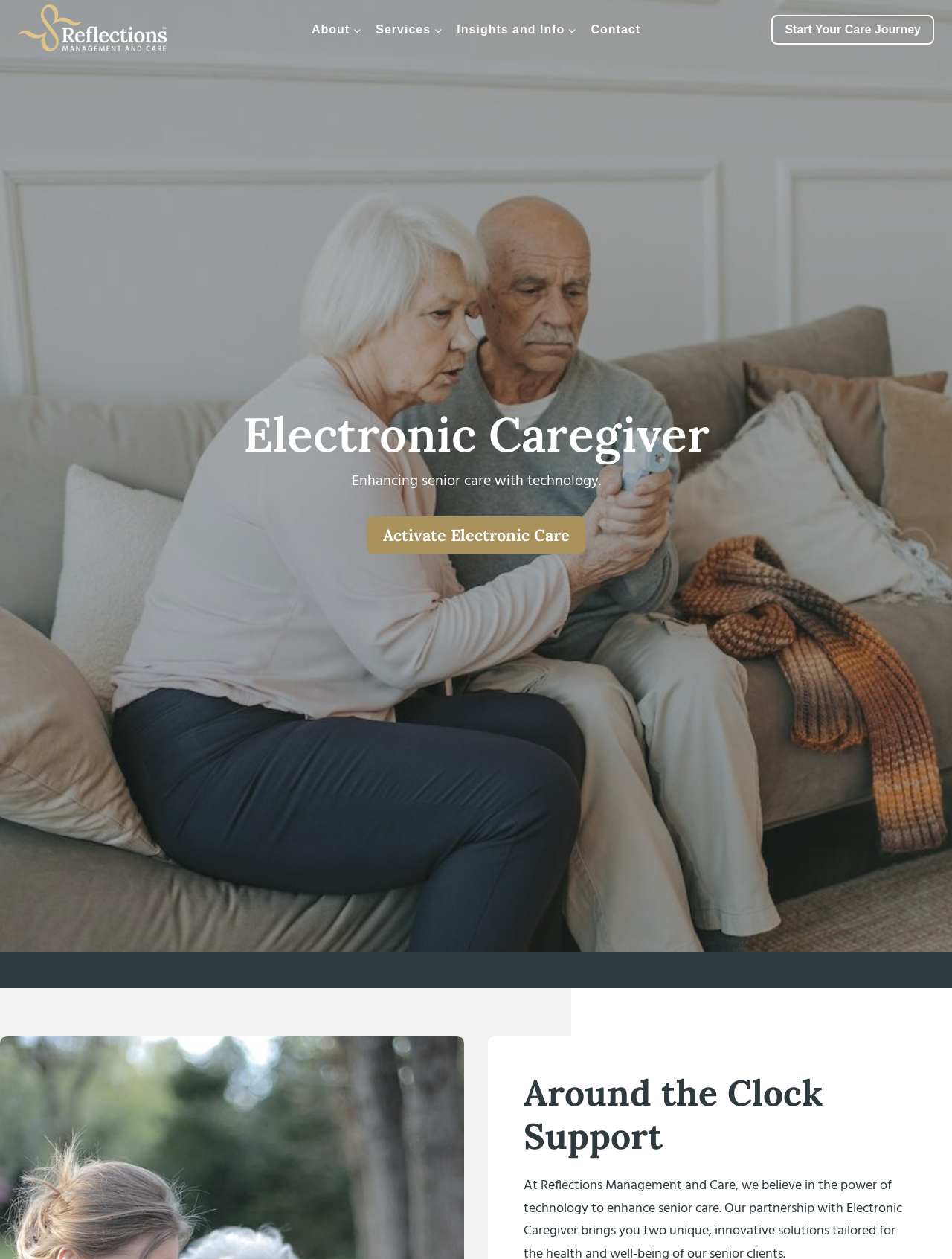Can you specify the bounding box coordinates for the region that should be clicked to fulfill this instruction: "Activate Electronic Care".

[0.385, 0.41, 0.615, 0.44]